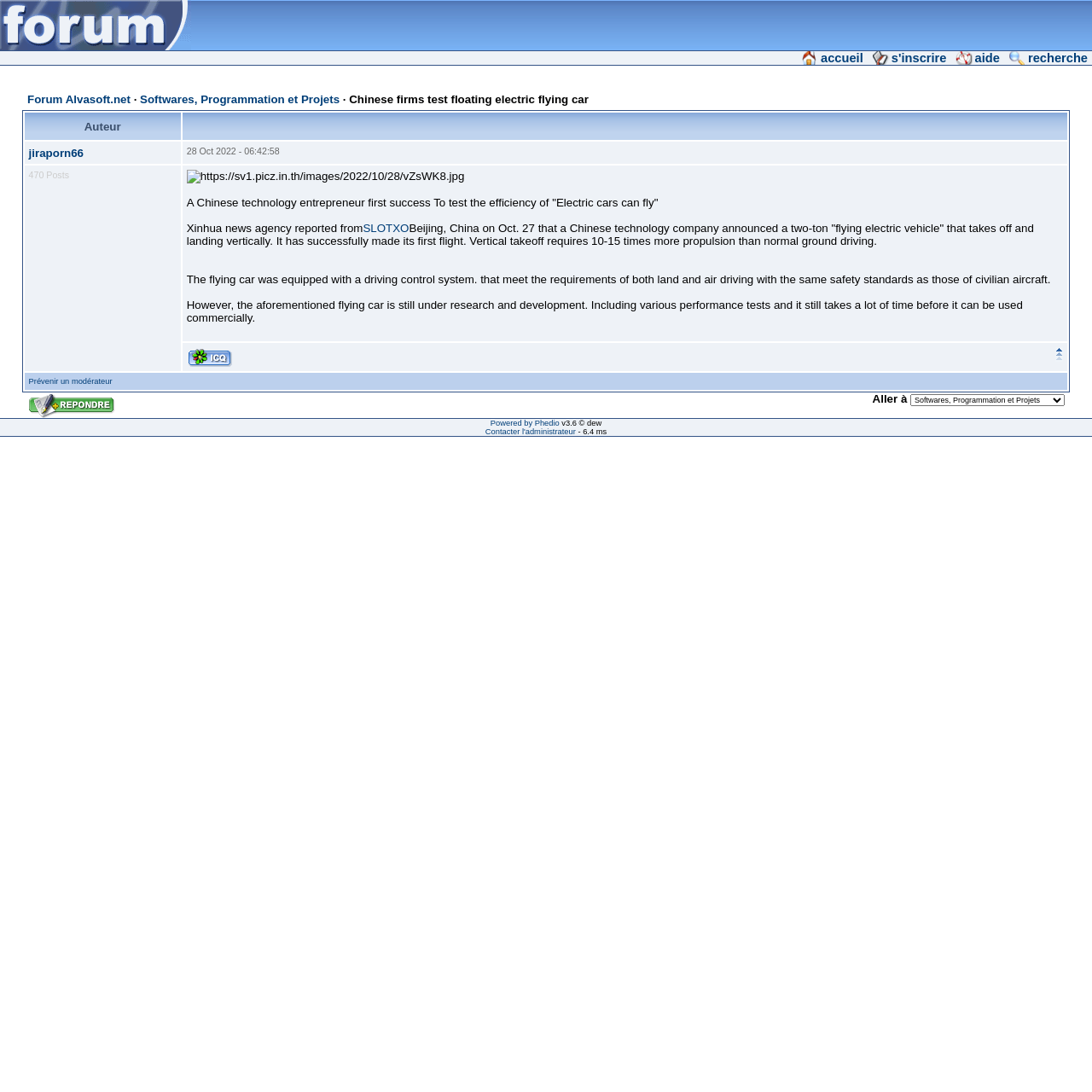Determine the bounding box for the described UI element: "Pricing".

None